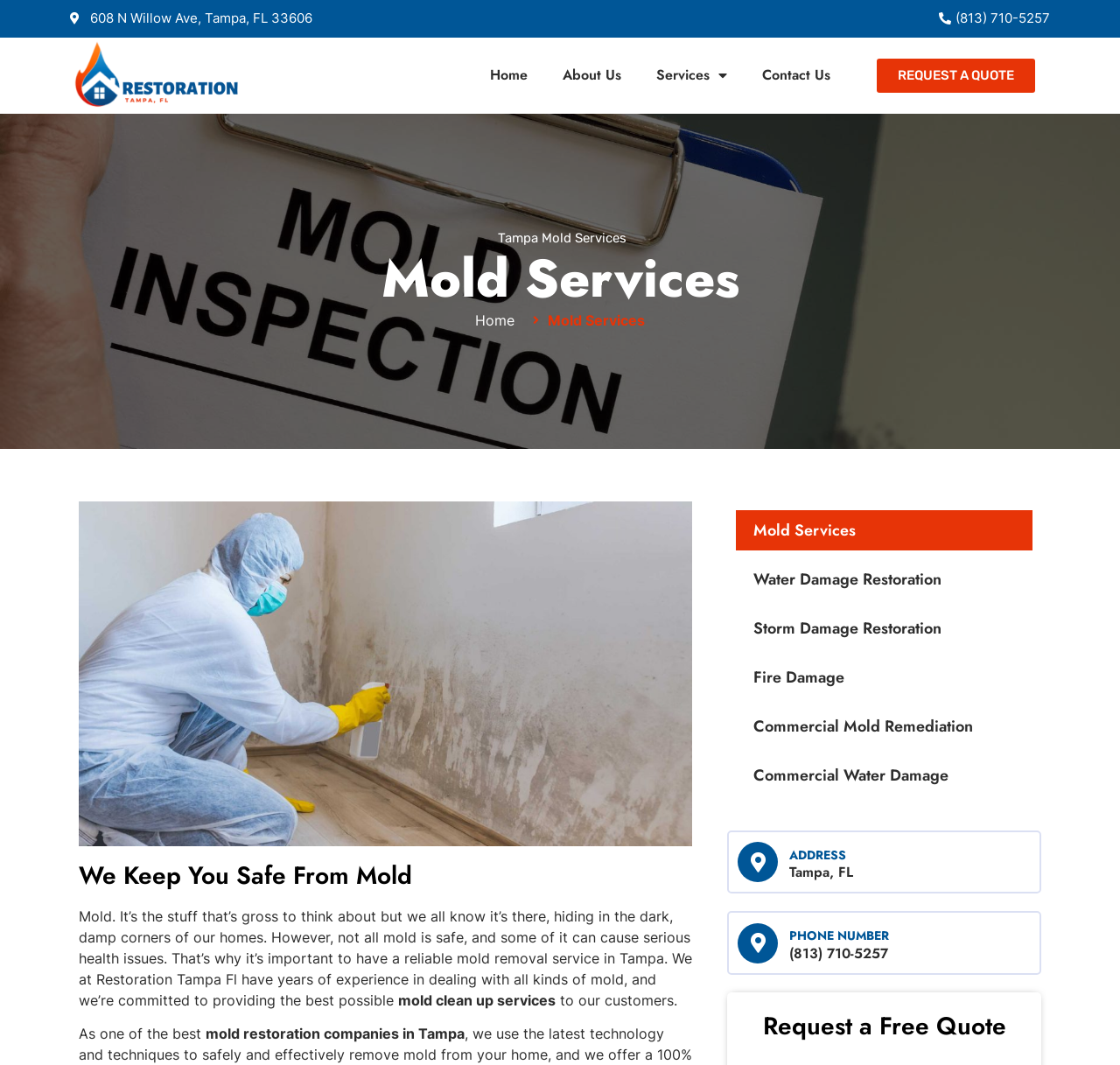Locate the UI element described by Mold Services and provide its bounding box coordinates. Use the format (top-left x, top-left y, bottom-right x, bottom-right y) with all values as floating point numbers between 0 and 1.

[0.657, 0.479, 0.922, 0.517]